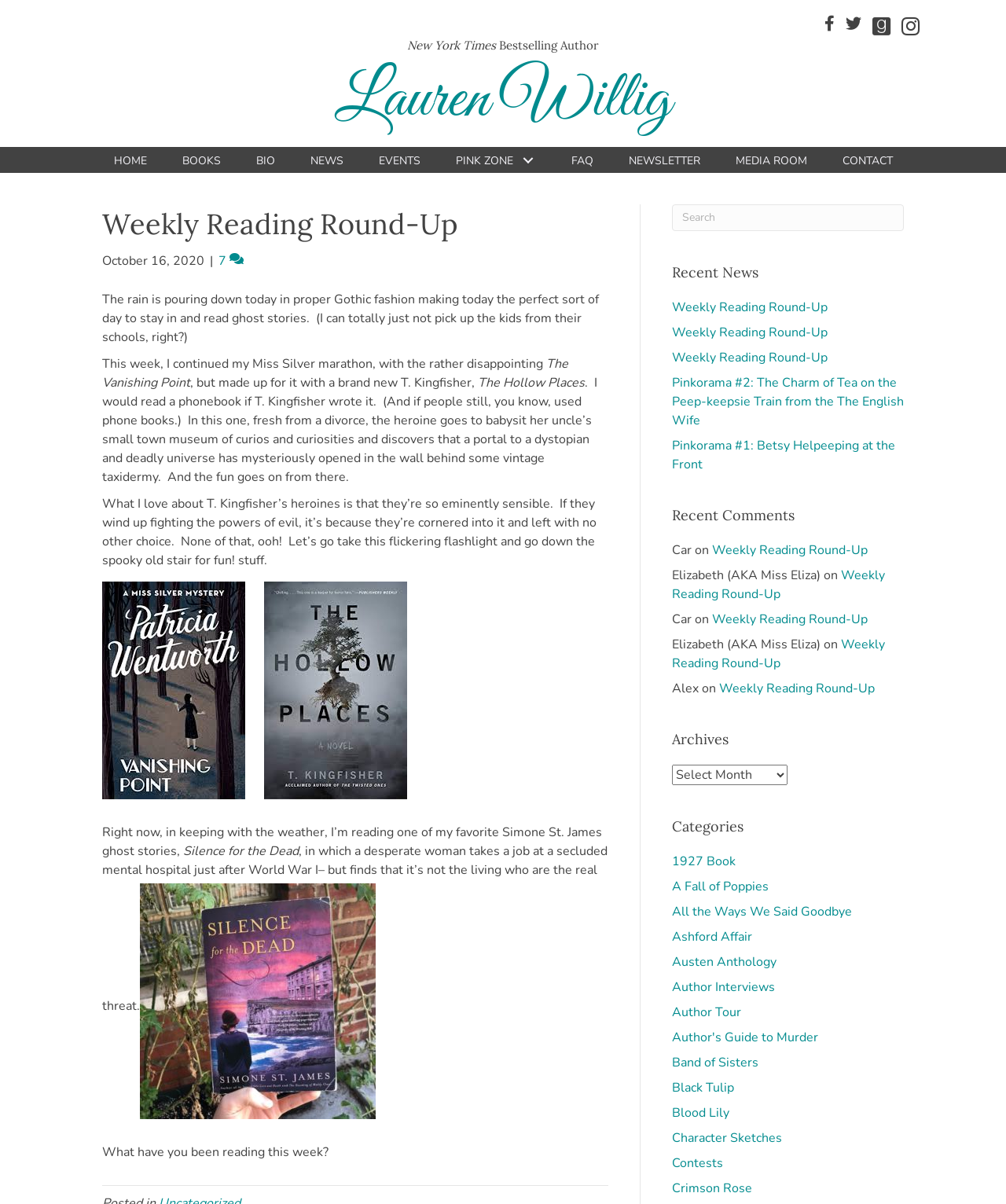Determine the bounding box coordinates of the clickable region to follow the instruction: "Check the 'Recent Comments'".

[0.668, 0.42, 0.898, 0.436]